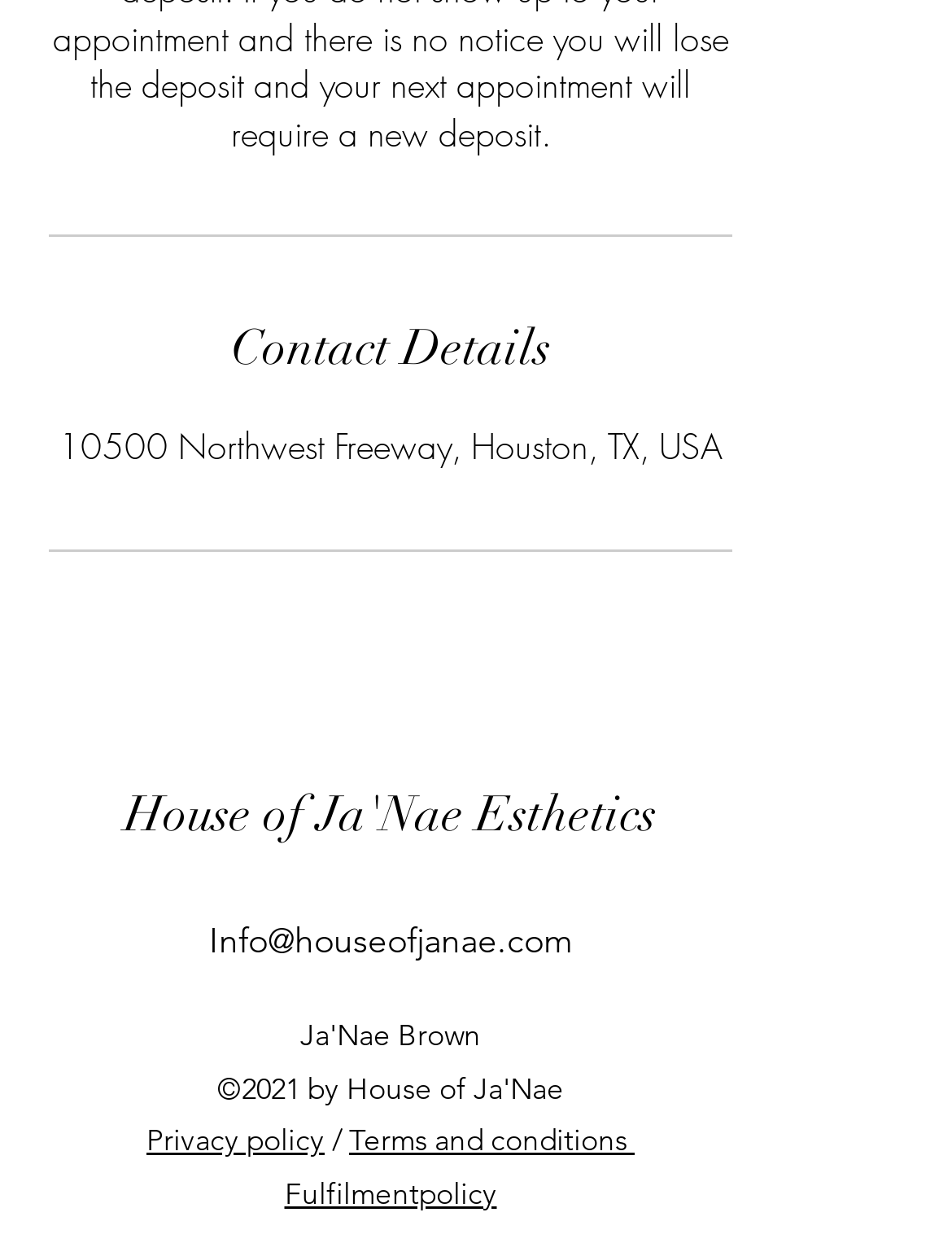Find and provide the bounding box coordinates for the UI element described with: "Privacy policy".

[0.154, 0.903, 0.341, 0.932]